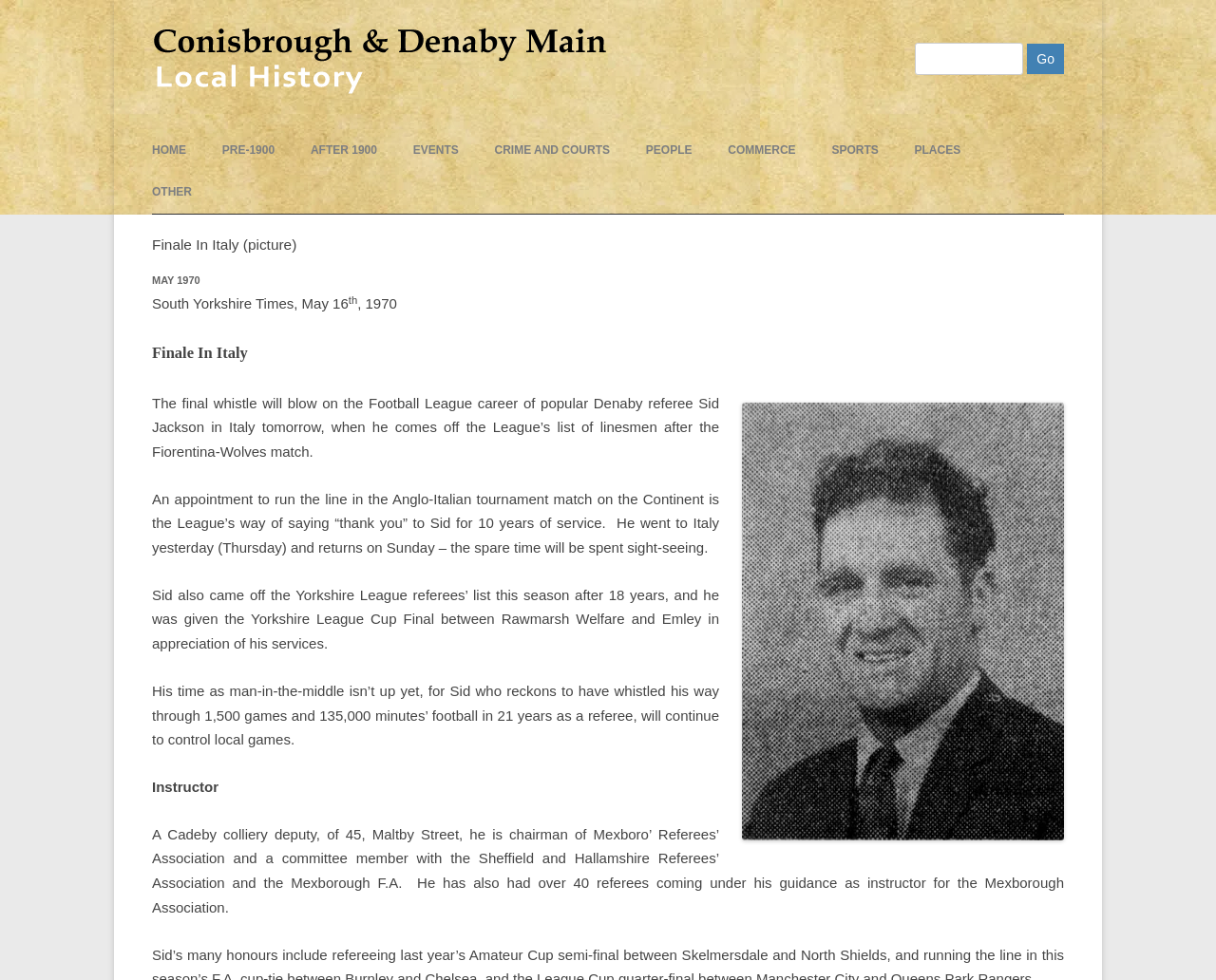Extract the main heading from the webpage content.

Finale In Italy (picture)